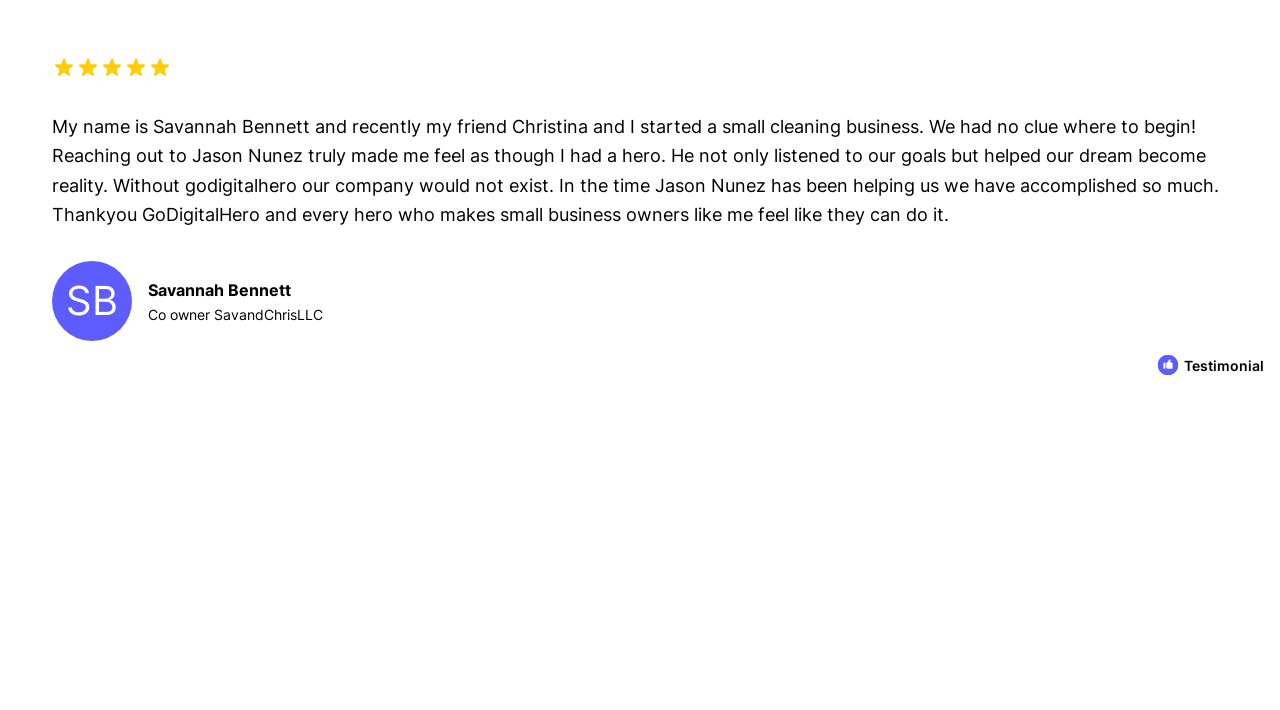What is the company name mentioned in the testimonial?
Carefully analyze the image and provide a thorough answer to the question.

I found a StaticText element with the text 'Co owner SavandChrisLLC' within the blockquote element containing the testimonial. This suggests that SavandChrisLLC is the company name mentioned in the testimonial.